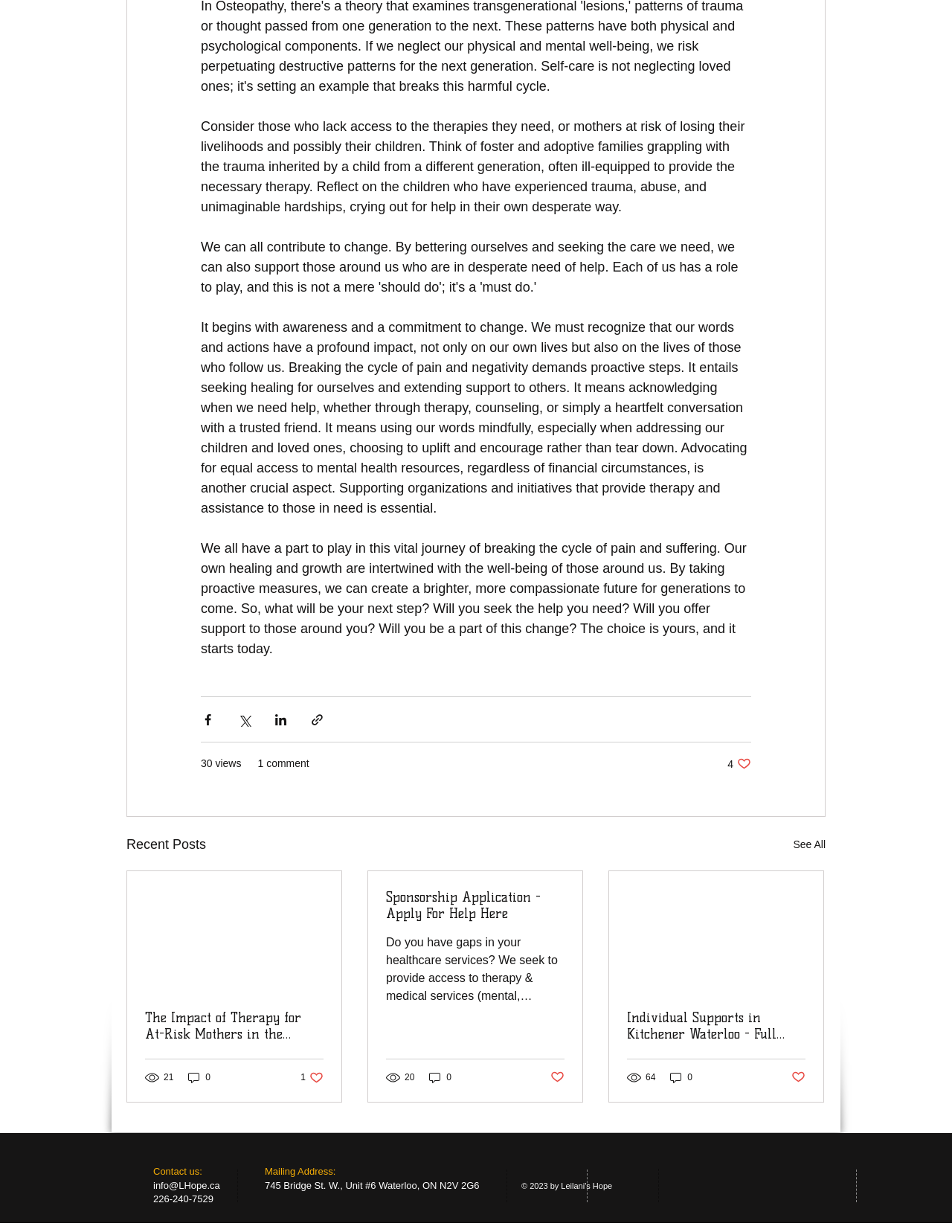Using details from the image, please answer the following question comprehensively:
How many social media platforms are listed?

I counted the number of links in the Social Bar section at the bottom of the webpage, which are Facebook, Instagram, and Twitter.